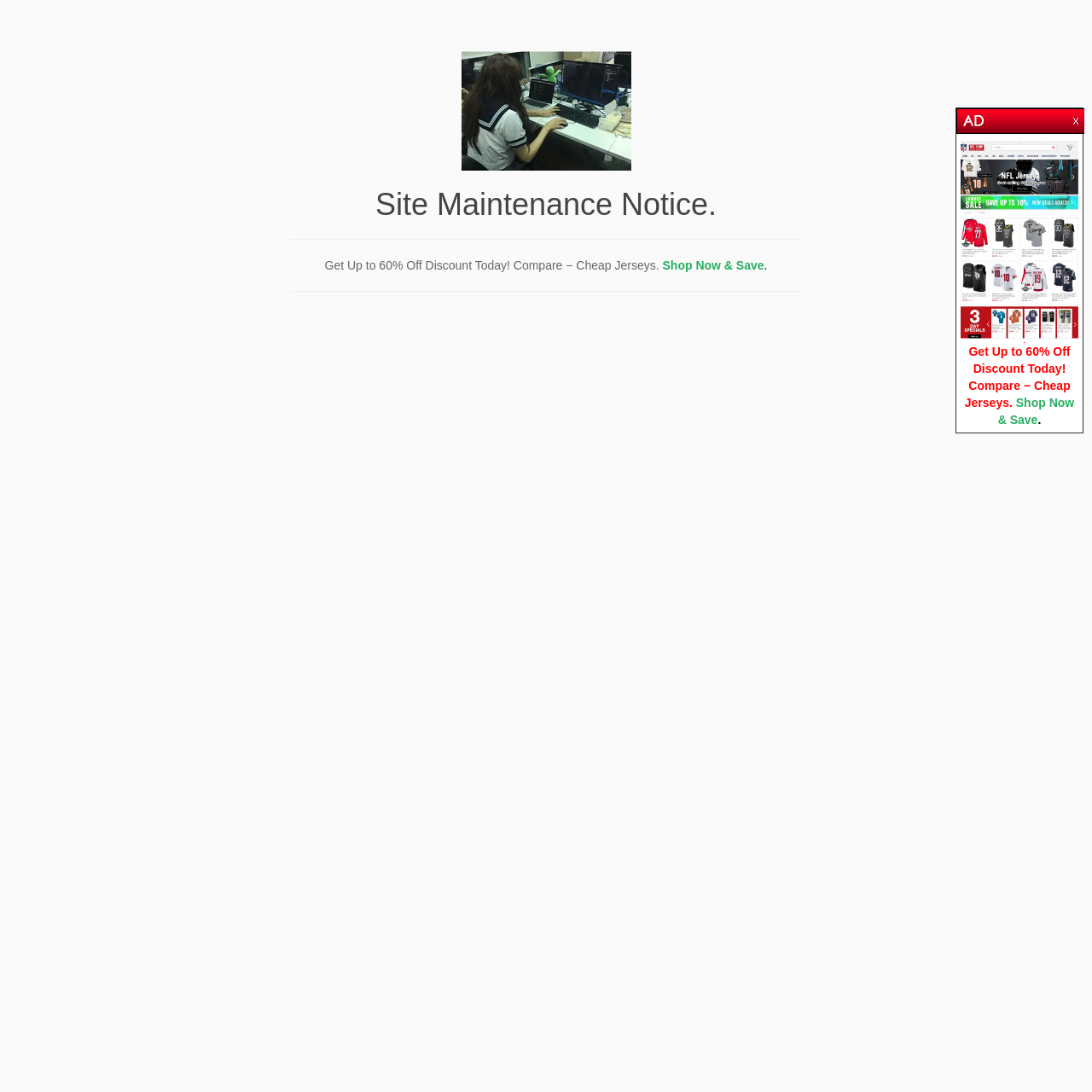Identify the main heading of the webpage and provide its text content.

Site Maintenance Notice.